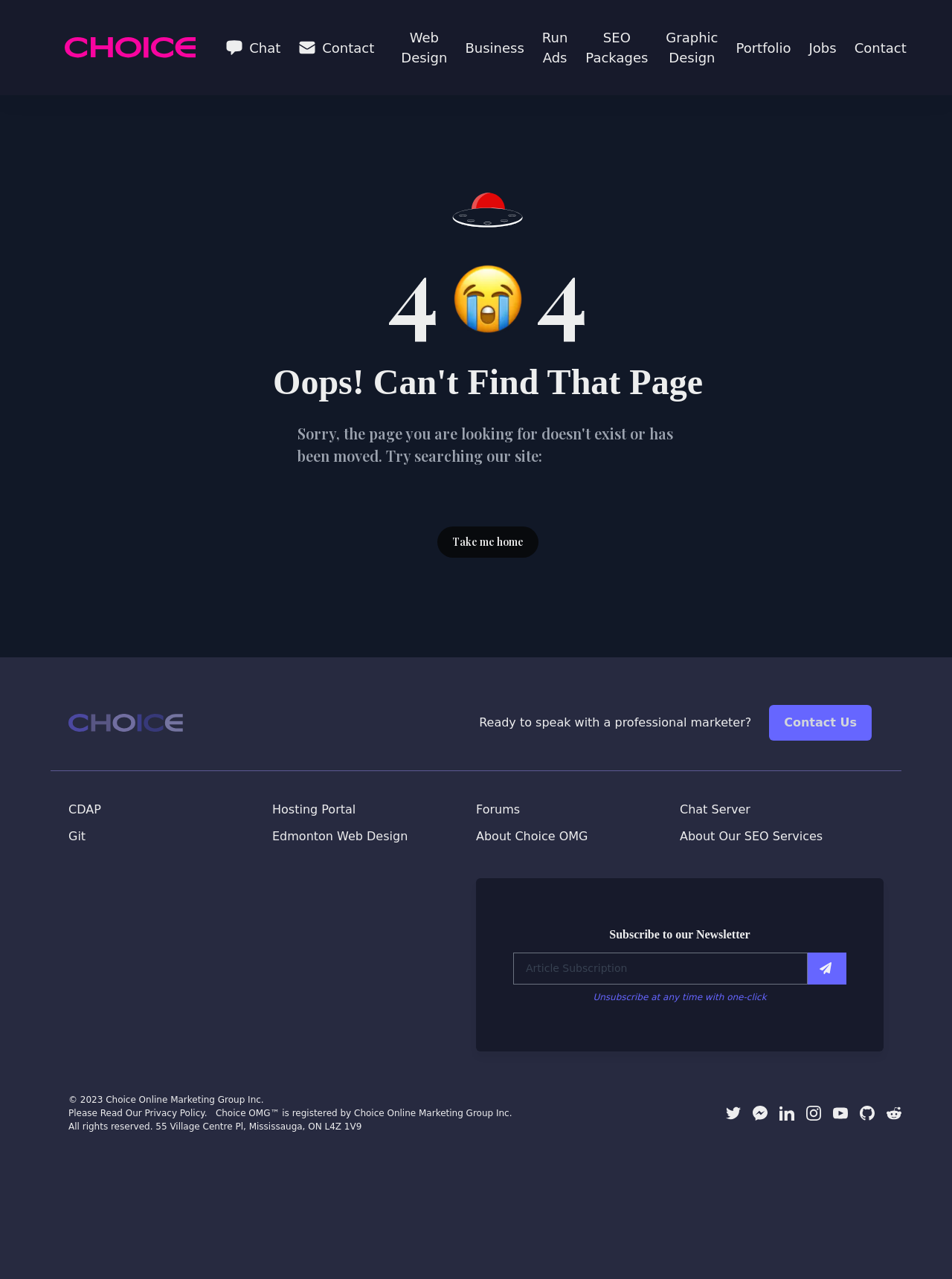Respond to the question below with a single word or phrase:
What is the purpose of the form at the bottom of the page?

Subscribe to newsletter